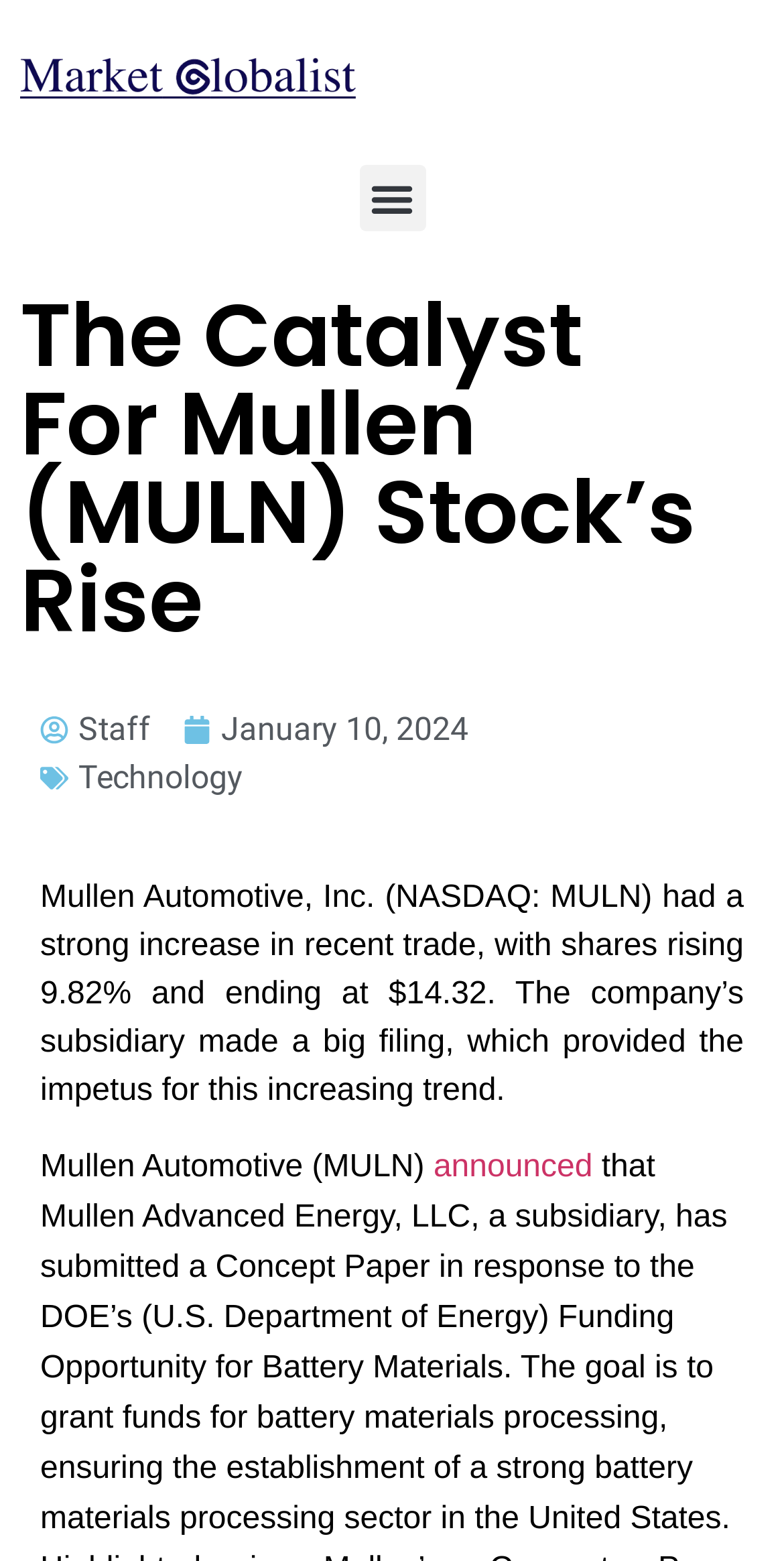Please determine the primary heading and provide its text.

The Catalyst For Mullen (MULN) Stock’s Rise